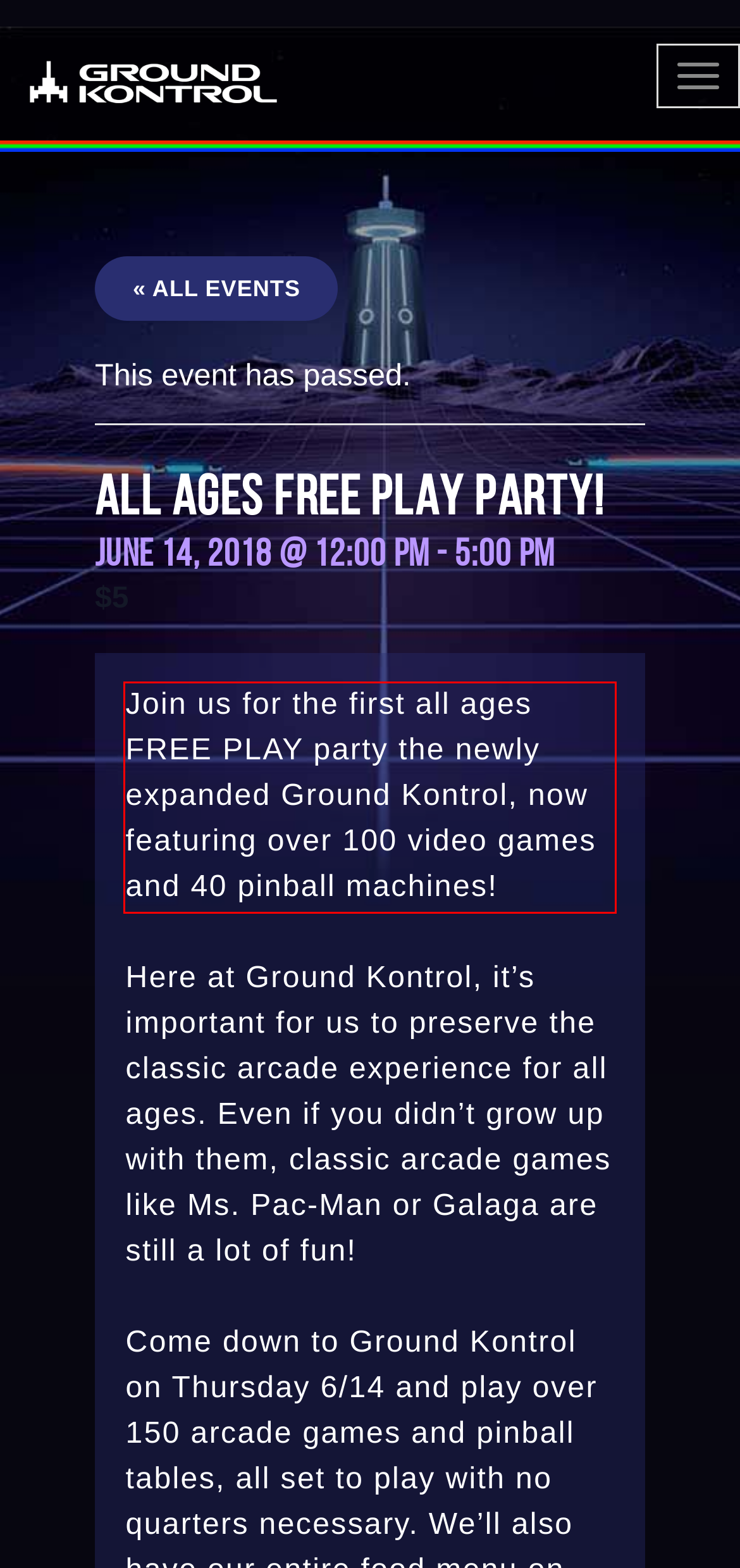Please identify the text within the red rectangular bounding box in the provided webpage screenshot.

Join us for the first all ages FREE PLAY party the newly expanded Ground Kontrol, now featuring over 100 video games and 40 pinball machines!